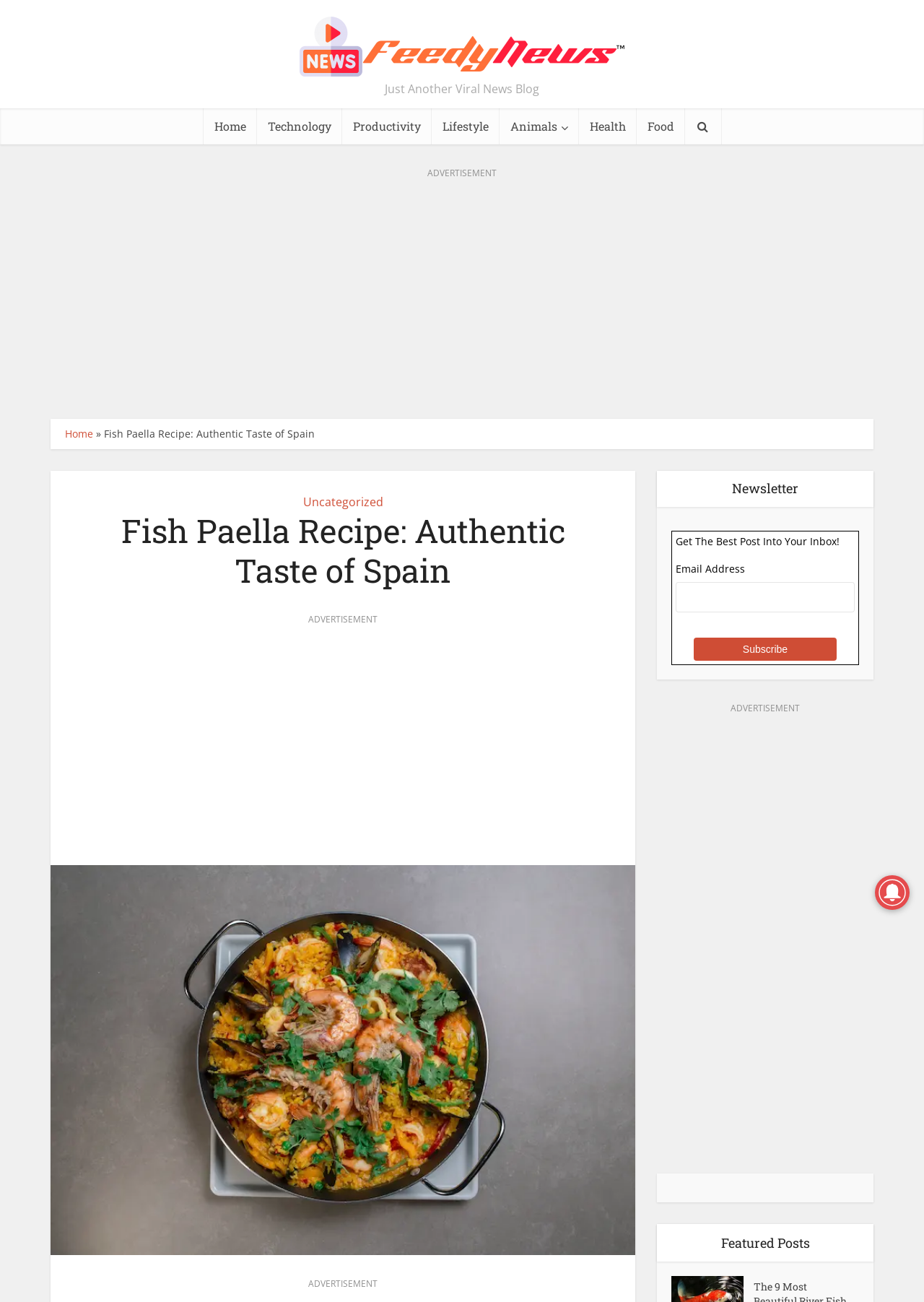Describe the webpage in detail, including text, images, and layout.

This webpage is about a fish paella recipe, with a focus on authentic Spanish cuisine. At the top left, there is a logo of "Feedynews" with a link to the website's homepage. Next to it is a tagline "Just Another Viral News Blog". Below the logo, there is a navigation menu with links to various categories such as "Home", "Technology", "Productivity", "Lifestyle", "Animals", "Health", "Food", and a search icon.

On the right side of the navigation menu, there is an advertisement banner. Below the navigation menu, there is a large heading that reads "Fish Paella Recipe: Authentic Taste of Spain". This heading is followed by a subheading that indicates the recipe is categorized under "Uncategorized".

The main content of the webpage is divided into two sections. On the left side, there is a large image of the fish paella dish, which takes up most of the space. On the right side, there are several sections, including a newsletter subscription form, a featured posts section, and multiple advertisement banners.

The newsletter subscription form has a heading that reads "Newsletter" and a tagline "Get The Best Post Into Your Inbox!". It also includes a text field to enter an email address and a "Subscribe" button. Below the newsletter form, there is a section titled "Featured Posts" with a list of featured articles.

Throughout the webpage, there are multiple advertisement banners, including a large one at the top right, a smaller one at the bottom left, and several others scattered throughout the content.